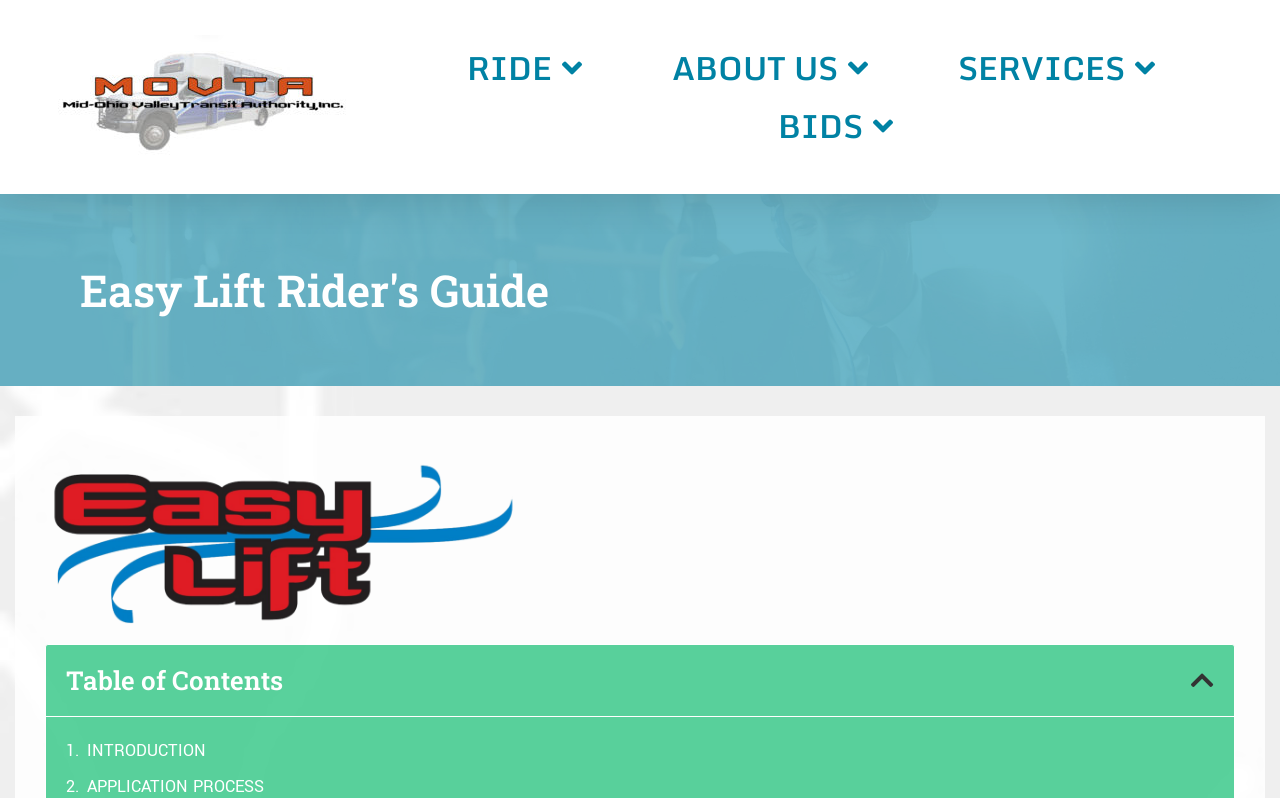What is the first topic in the table of contents?
Please provide a detailed answer to the question.

I found this answer by looking at the link 'INTRODUCTION' which is located near the 'Table of Contents' heading. This suggests that 'INTRODUCTION' is the first topic in the table of contents.